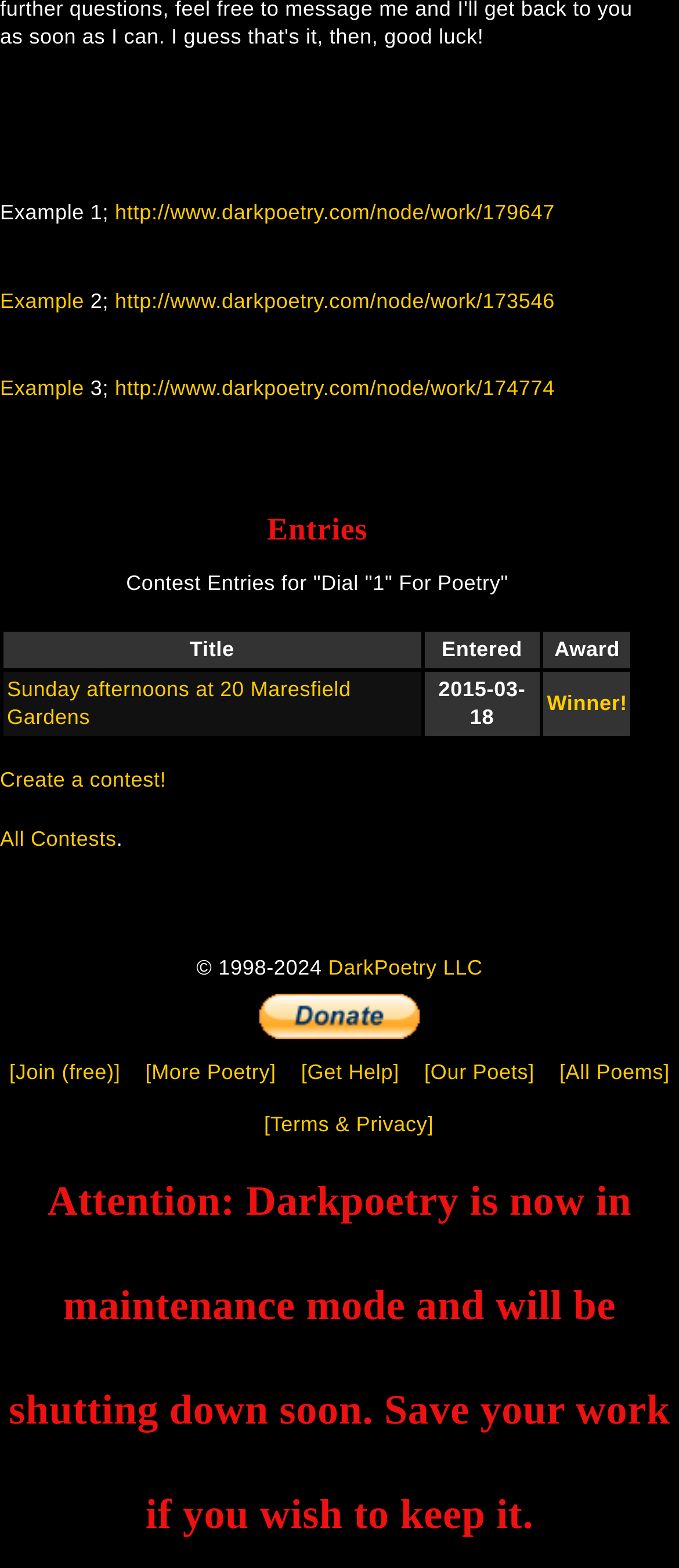Please find and report the bounding box coordinates of the element to click in order to perform the following action: "Browse all contests". The coordinates should be expressed as four float numbers between 0 and 1, in the format [left, top, right, bottom].

[0.0, 0.527, 0.172, 0.543]